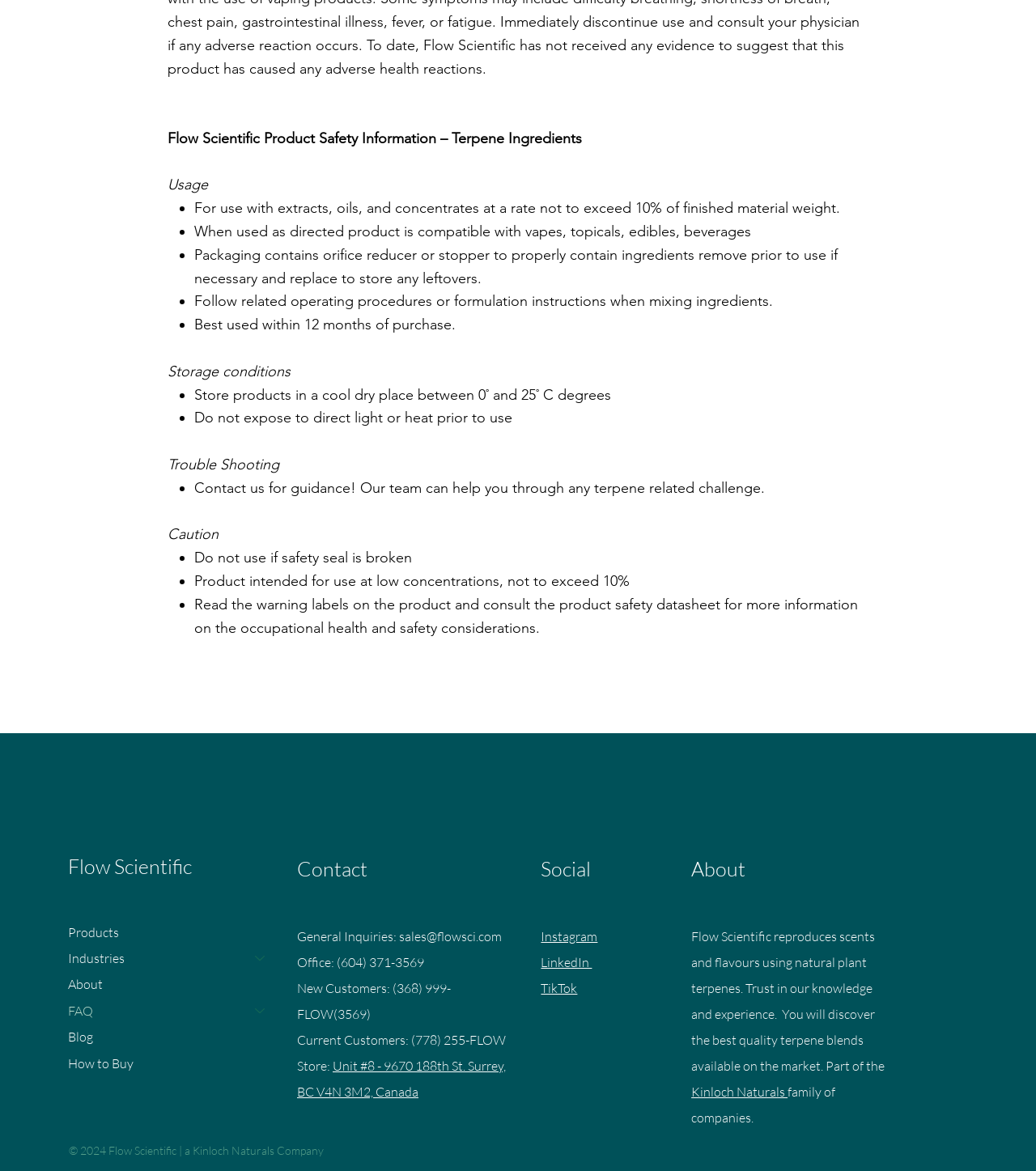Determine the bounding box coordinates of the clickable area required to perform the following instruction: "Contact us through email". The coordinates should be represented as four float numbers between 0 and 1: [left, top, right, bottom].

[0.385, 0.792, 0.484, 0.806]